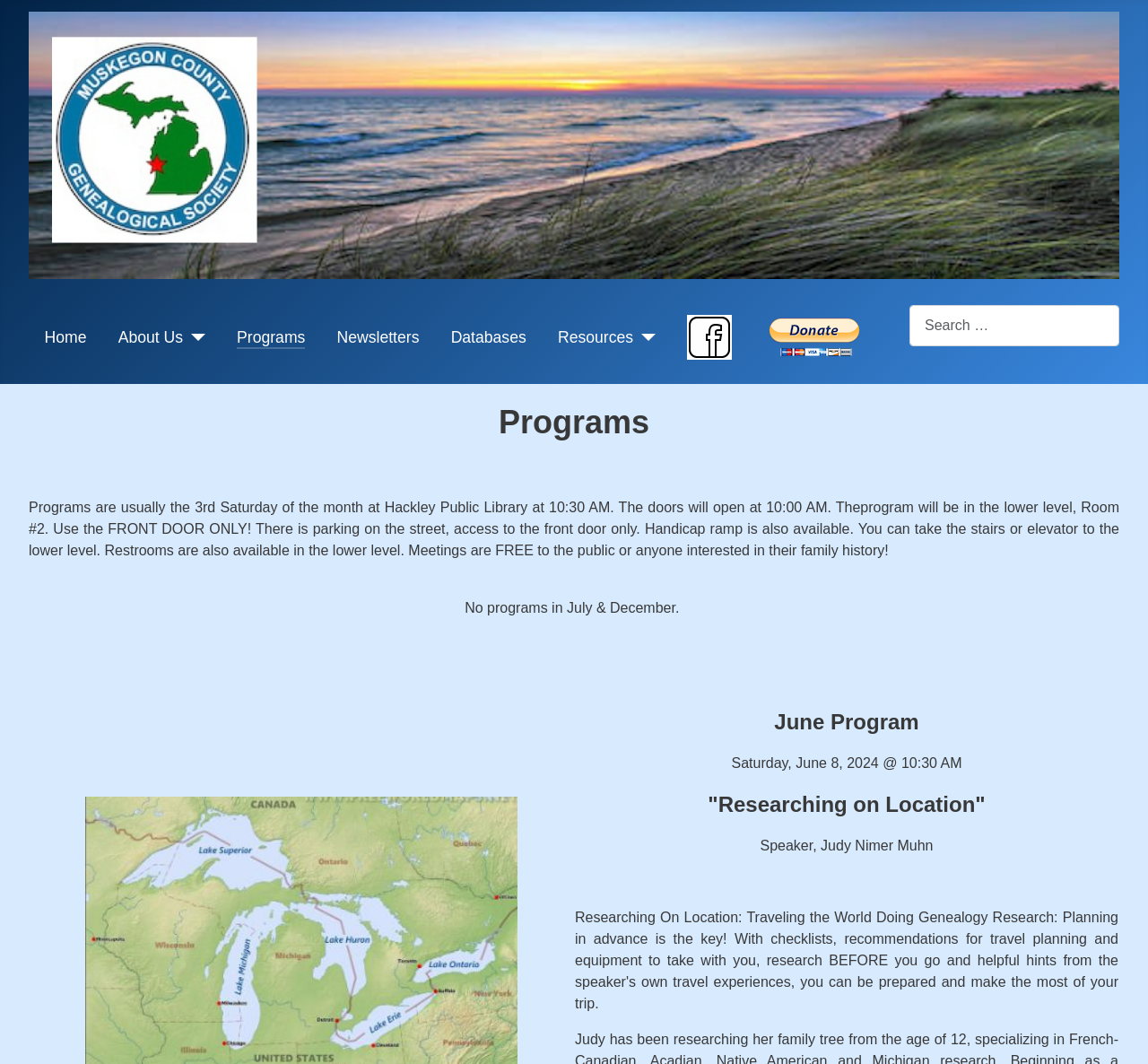Describe all visible elements and their arrangement on the webpage.

The webpage is about the programs offered by the Muskegon County Genealogy Society. At the top left corner, there is a link to the society's homepage, accompanied by an image of the society's logo. Below this, there is a navigation menu with links to various sections of the website, including "Home", "About Us", "Programs", "Newsletters", "Databases", "Resources", and "Facebook". Some of these links have corresponding buttons with dropdown menus.

To the right of the navigation menu, there is a search bar with a combobox and a static text label that says "Search". Below the search bar, there is a status message that provides instructions for using the search function.

The main content of the webpage is about the programs offered by the society. There is a heading that says "Programs" in the middle of the page, followed by a brief description of the programs, including the date, time, location, and accessibility information. The description also mentions that the programs are free to the public and that there are no programs in July and December.

Throughout the webpage, there are several images, including the society's logo, Facebook icon, and a "Donate" button. The overall layout is organized, with clear headings and concise text, making it easy to navigate and find information.